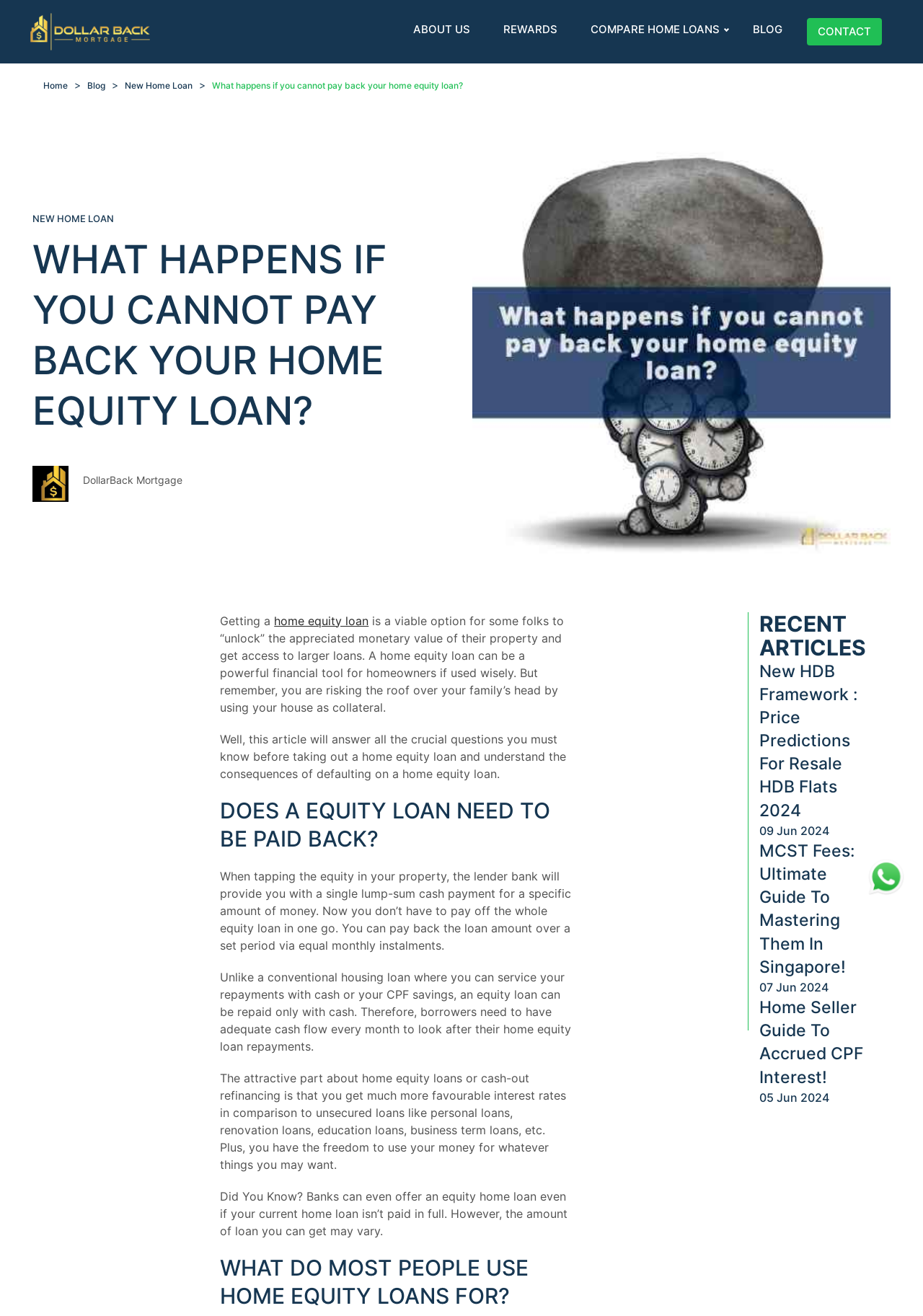How can you repay a home equity loan?
Please analyze the image and answer the question with as much detail as possible.

The webpage states that you can pay back the loan amount over a set period via equal monthly instalments, and that you need to have adequate cash flow every month to make these repayments.